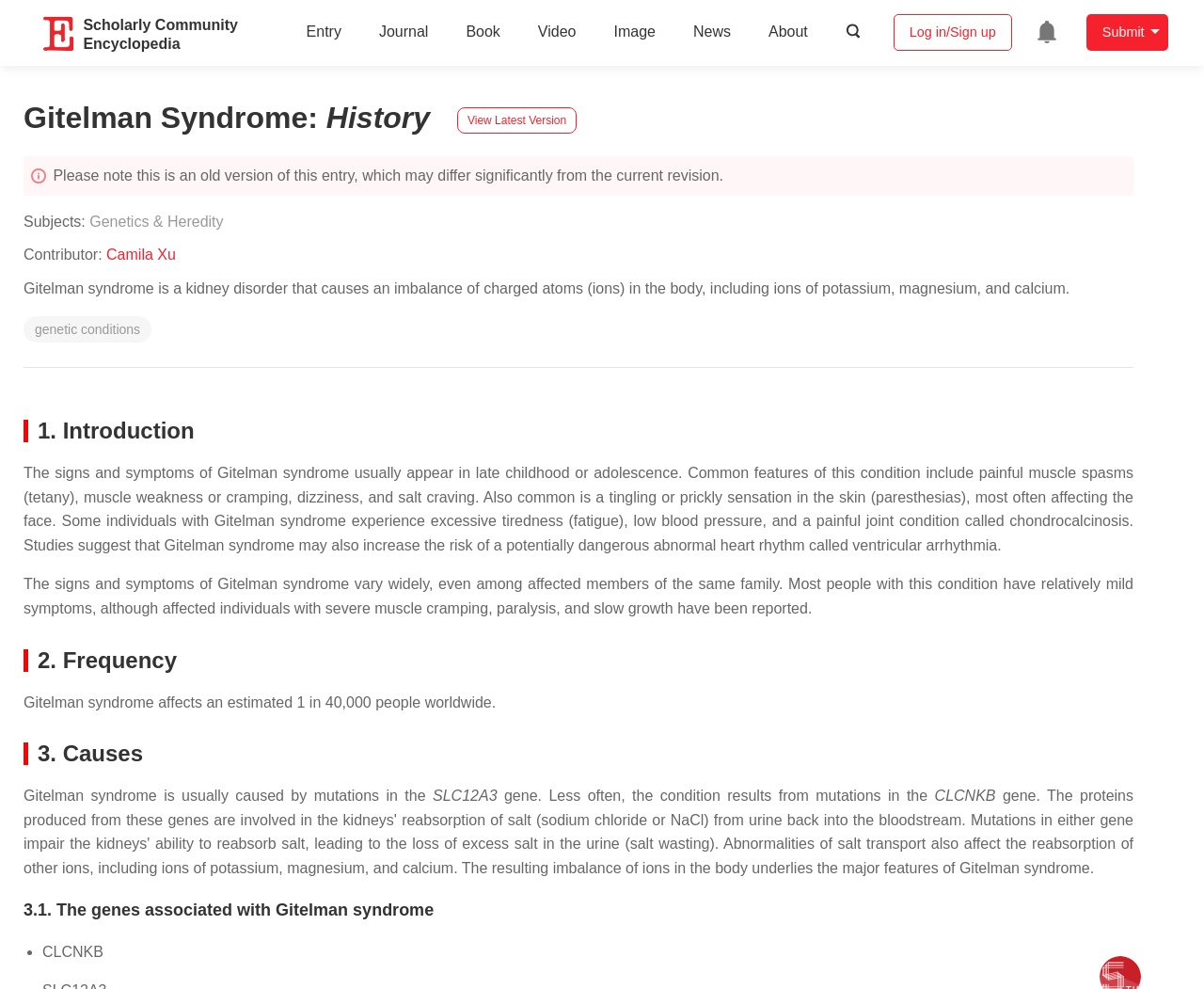Select the bounding box coordinates of the element I need to click to carry out the following instruction: "Submit a new entry".

[0.902, 0.014, 0.97, 0.051]